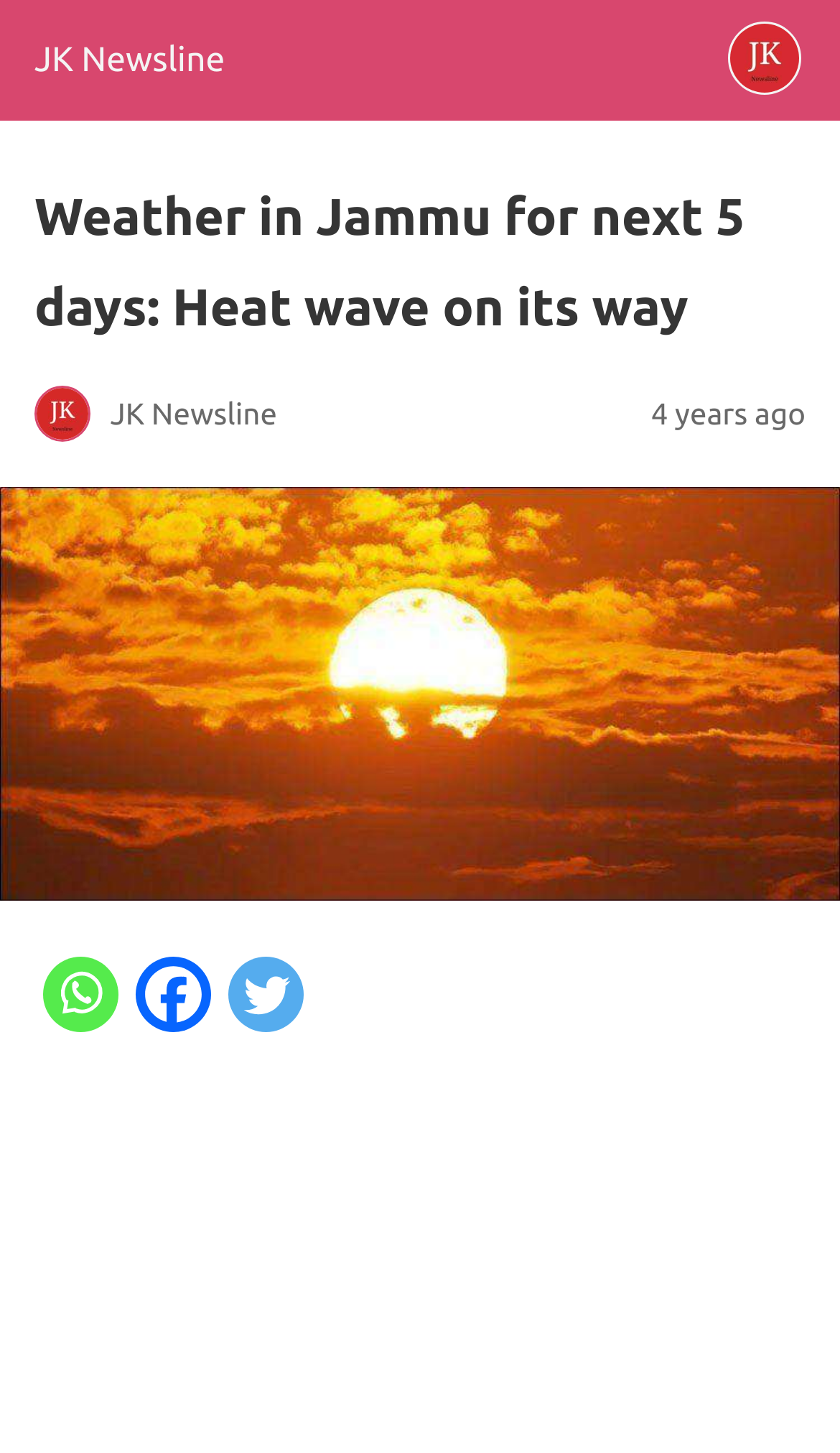Generate a thorough caption detailing the webpage content.

The webpage is about the weather forecast in Jammu for the next 5 days, suggesting a heat wave is approaching. At the top left, there is a site icon link labeled "JK Newsline" accompanied by a small image. Next to it, there is a larger header that displays the title "Weather in Jammu for next 5 days: Heat wave on its way". Below the header, there is a small image of "JK Newsline" and a timestamp indicating the article was published "4 years ago".

The main content of the webpage is a large figure that occupies the majority of the page, displaying an image related to the weather in Jammu for the next 5 days. At the bottom left, there are three social media links: Whatsapp, Facebook, and Twitter, each accompanied by a small icon.